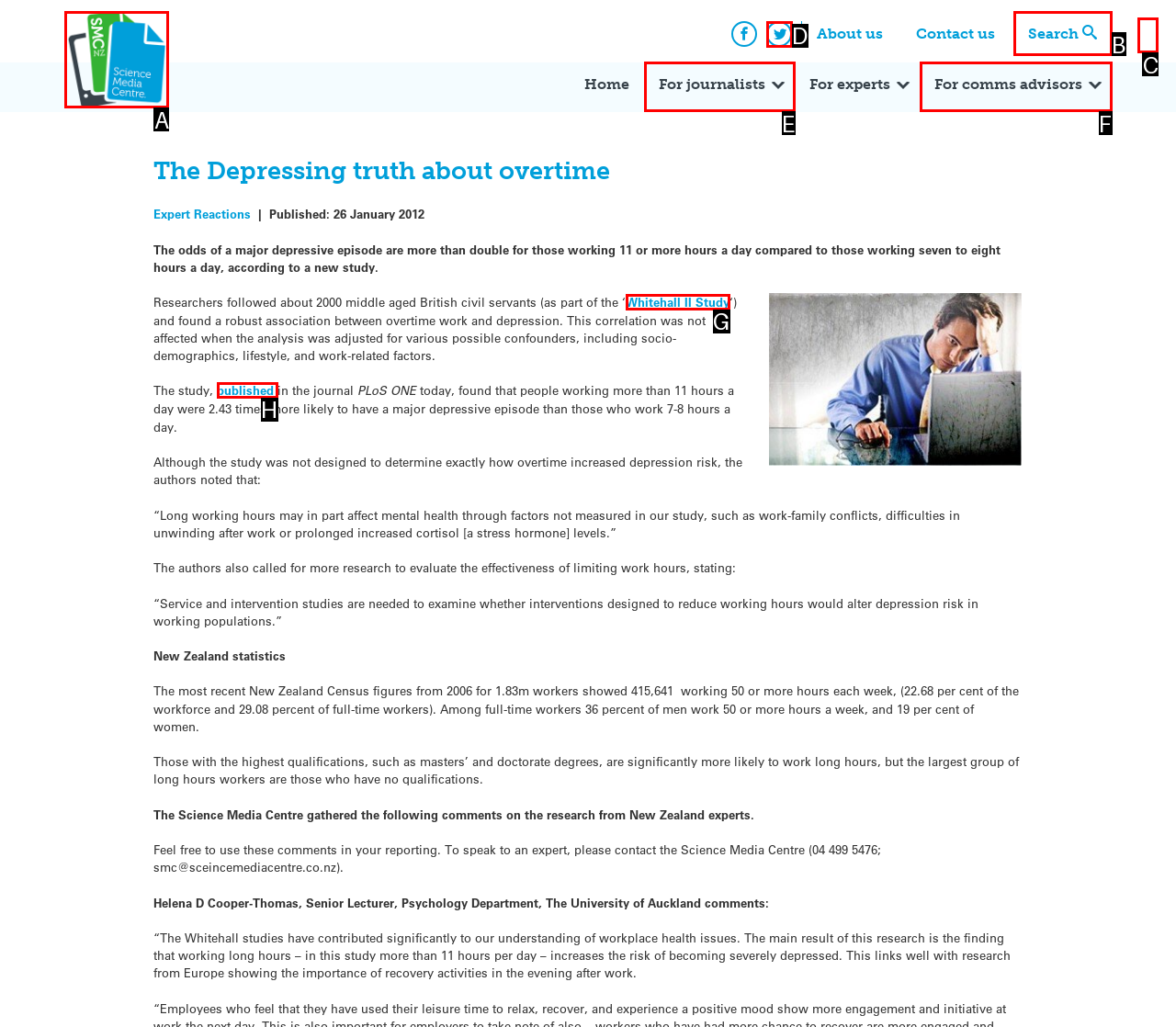From the given choices, determine which HTML element matches the description: Whitehall II Study. Reply with the appropriate letter.

G